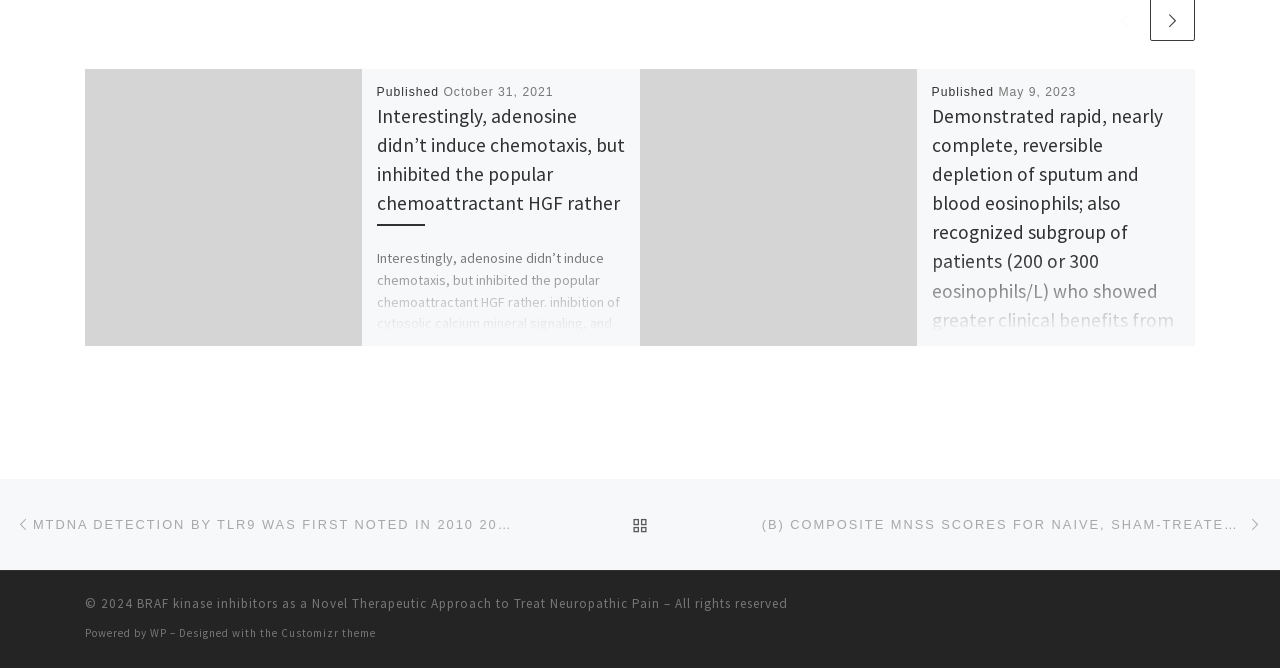Based on the element description, predict the bounding box coordinates (top-left x, top-left y, bottom-right x, bottom-right y) for the UI element in the screenshot: Marketing

None